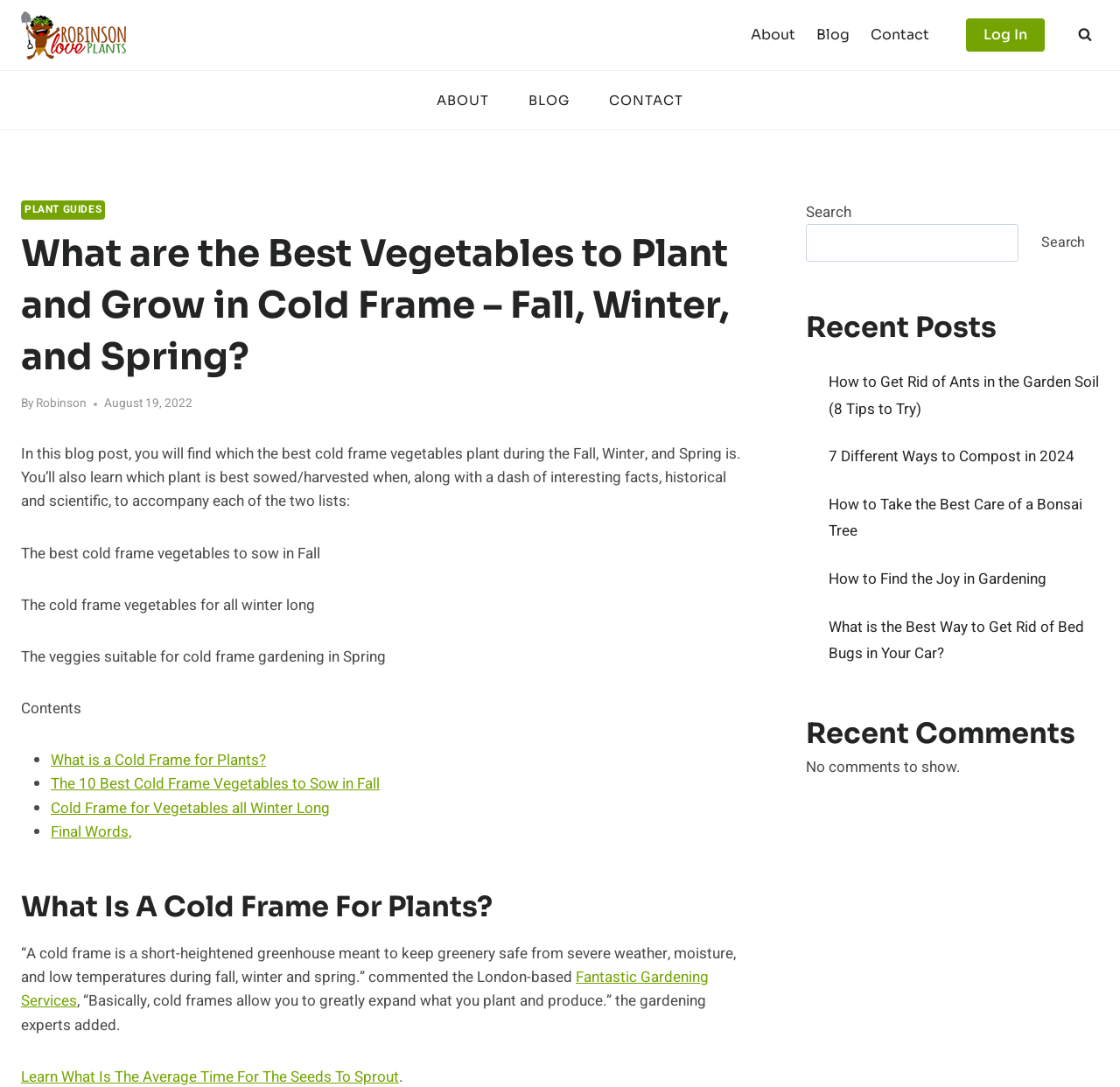Can you pinpoint the bounding box coordinates for the clickable element required for this instruction: "Search for a keyword"? The coordinates should be four float numbers between 0 and 1, i.e., [left, top, right, bottom].

[0.72, 0.206, 0.909, 0.241]